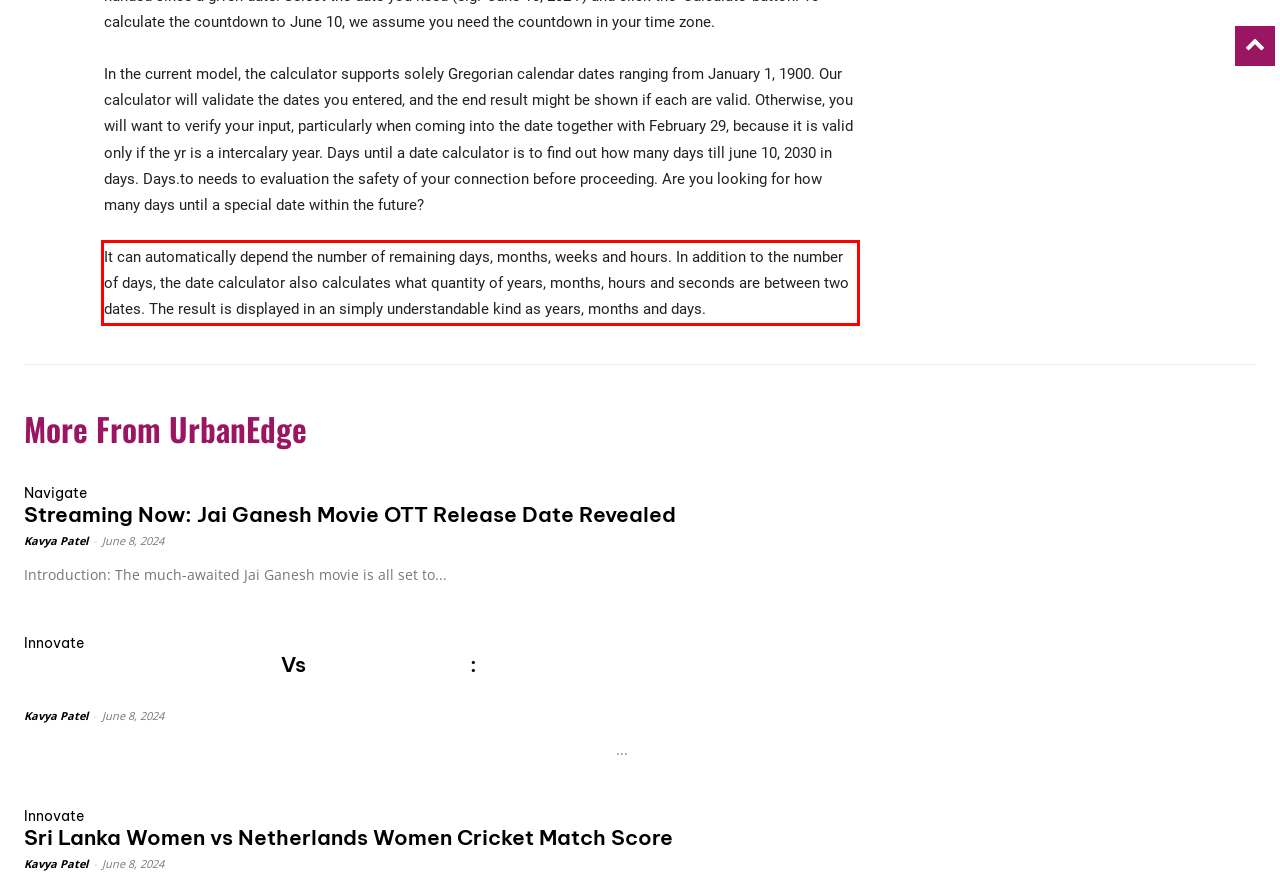From the screenshot of the webpage, locate the red bounding box and extract the text contained within that area.

It can automatically depend the number of remaining days, months, weeks and hours. In addition to the number of days, the date calculator also calculates what quantity of years, months, hours and seconds are between two dates. The result is displayed in an simply understandable kind as years, months and days.